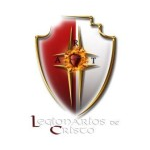Analyze the image and give a detailed response to the question:
What is inscribed at the bottom of the emblem?

The organization's name, 'Legionarios de Cristo', is elegantly inscribed at the bottom of the emblem, reinforcing their identity and purpose within the Catholic community.